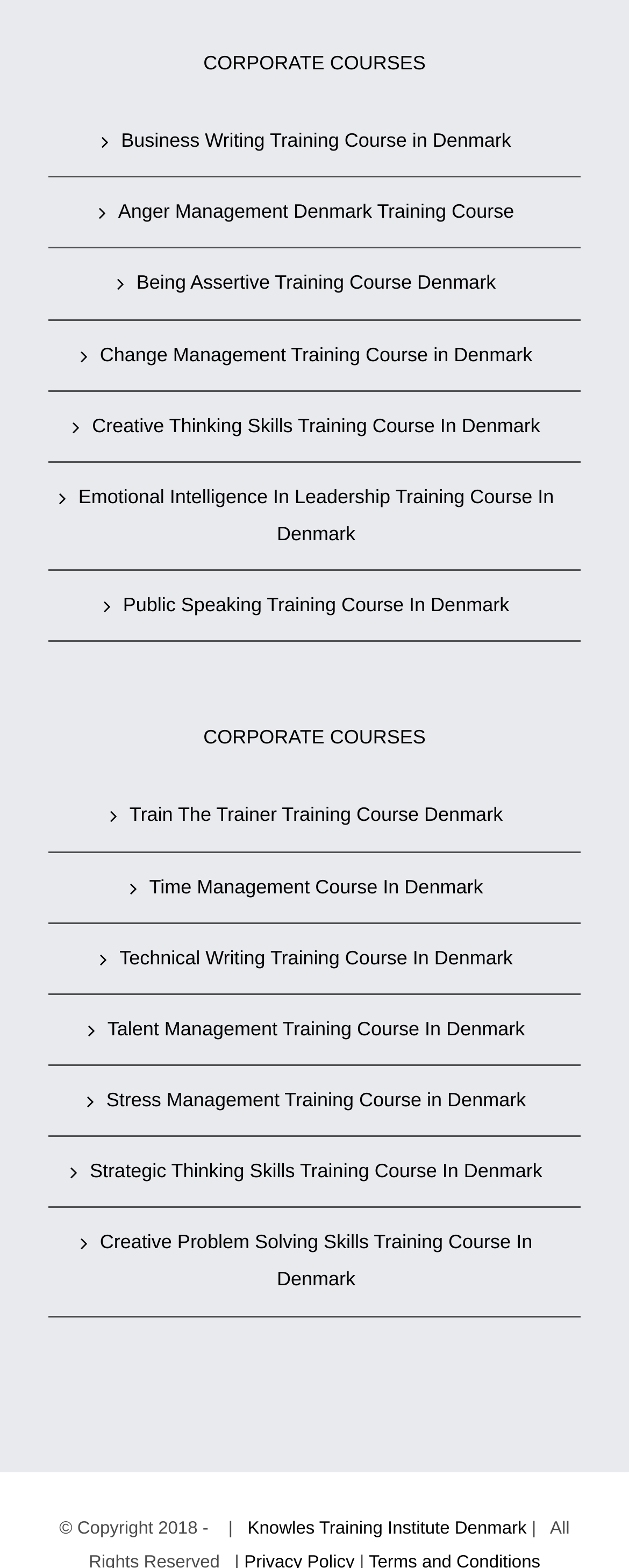What is the last corporate course listed?
Please provide a comprehensive answer based on the information in the image.

I looked at the last link with the '' icon and found that it corresponds to the corporate course 'Creative Problem Solving Skills Training Course In Denmark'.